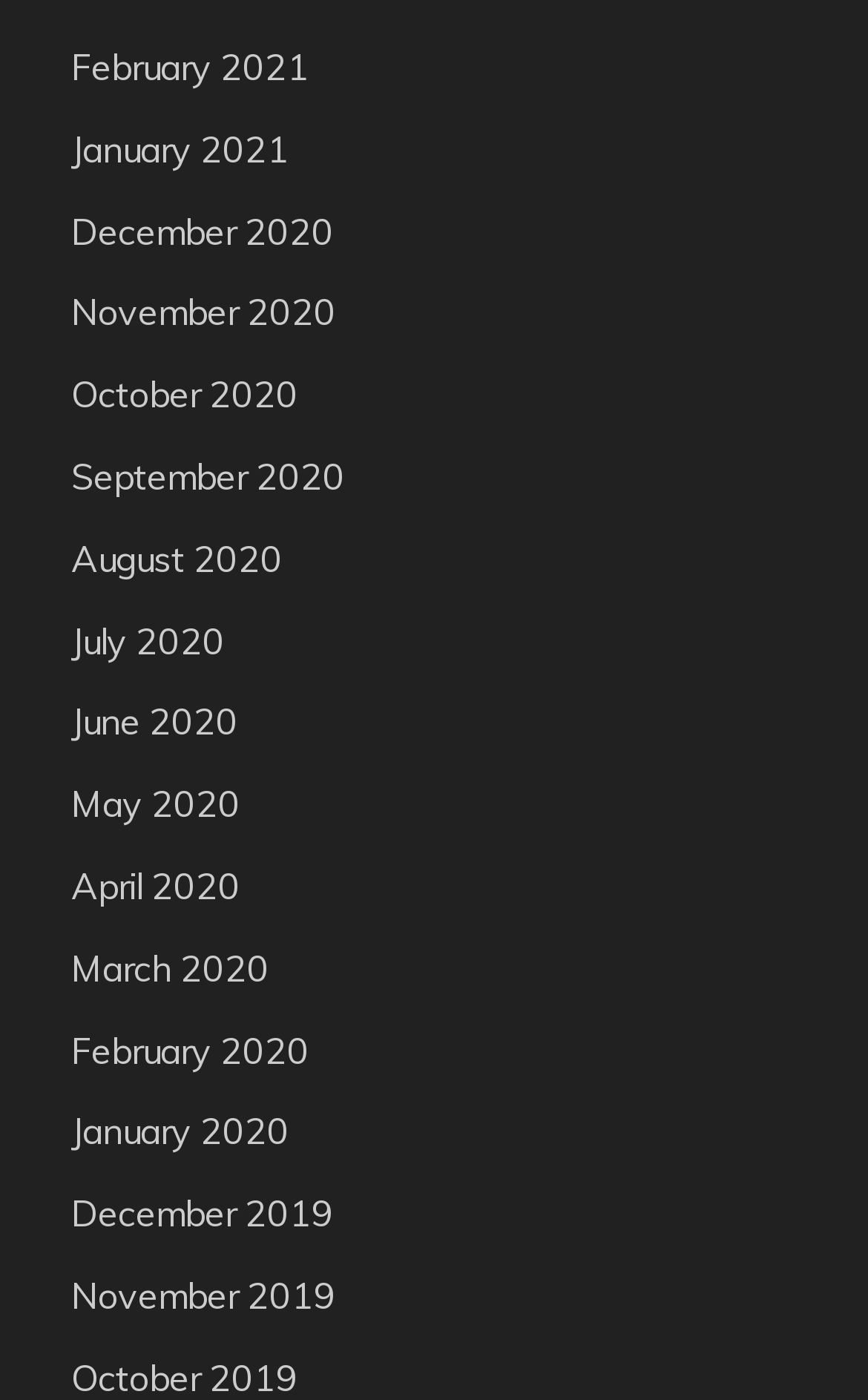Please identify the bounding box coordinates of the clickable area that will fulfill the following instruction: "go to January 2020". The coordinates should be in the format of four float numbers between 0 and 1, i.e., [left, top, right, bottom].

[0.082, 0.792, 0.333, 0.824]